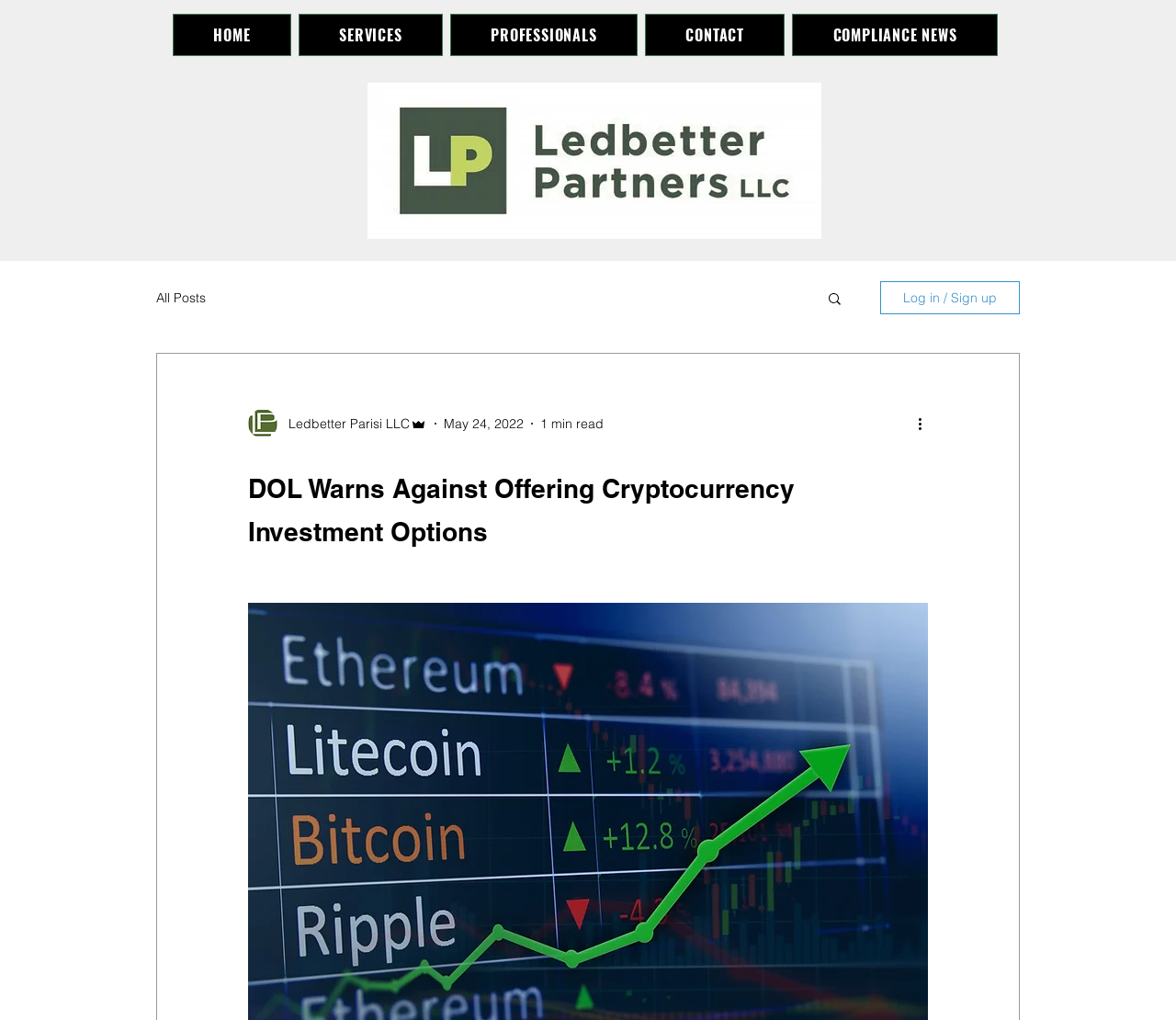Find and extract the text of the primary heading on the webpage.

DOL Warns Against Offering Cryptocurrency Investment Options